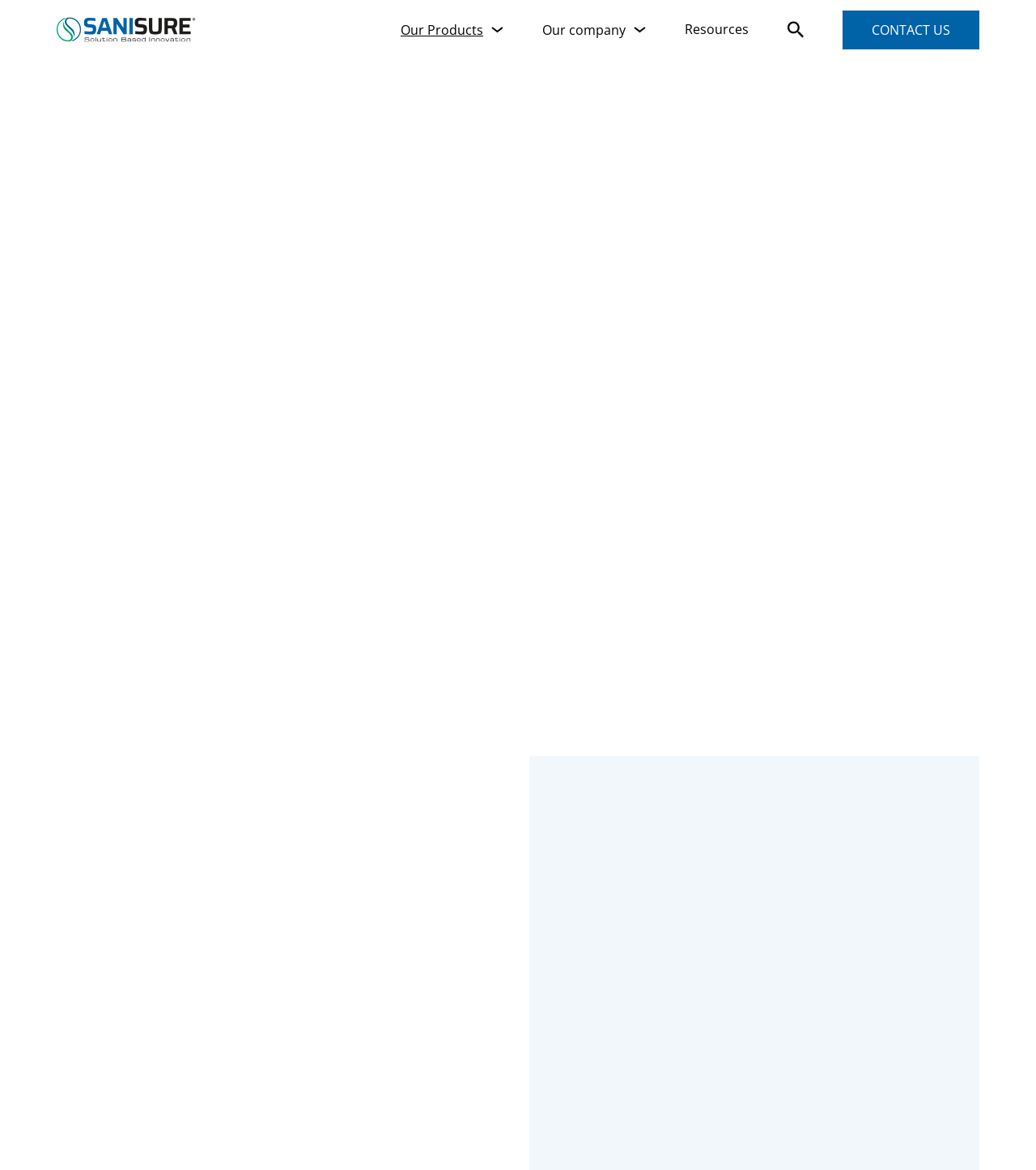What is the name of the company?
Provide a detailed answer to the question, using the image to inform your response.

The company name is Sanisure, which can be found in the top-left corner of the webpage as a link 'sanisure.de' with an image beside it.